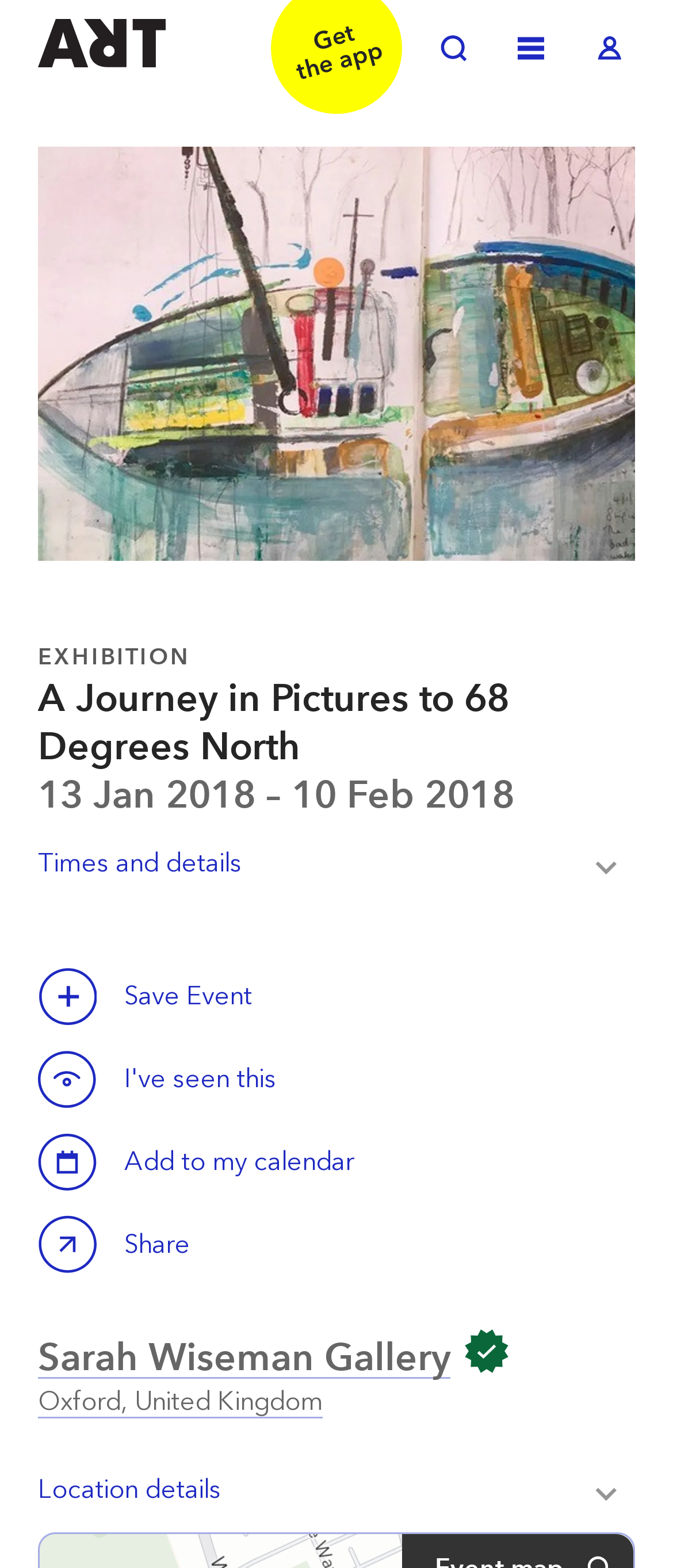For the following element description, predict the bounding box coordinates in the format (top-left x, top-left y, bottom-right x, bottom-right y). All values should be floating point numbers between 0 and 1. Description: Location detailsToggle Location details

[0.056, 0.922, 0.944, 0.977]